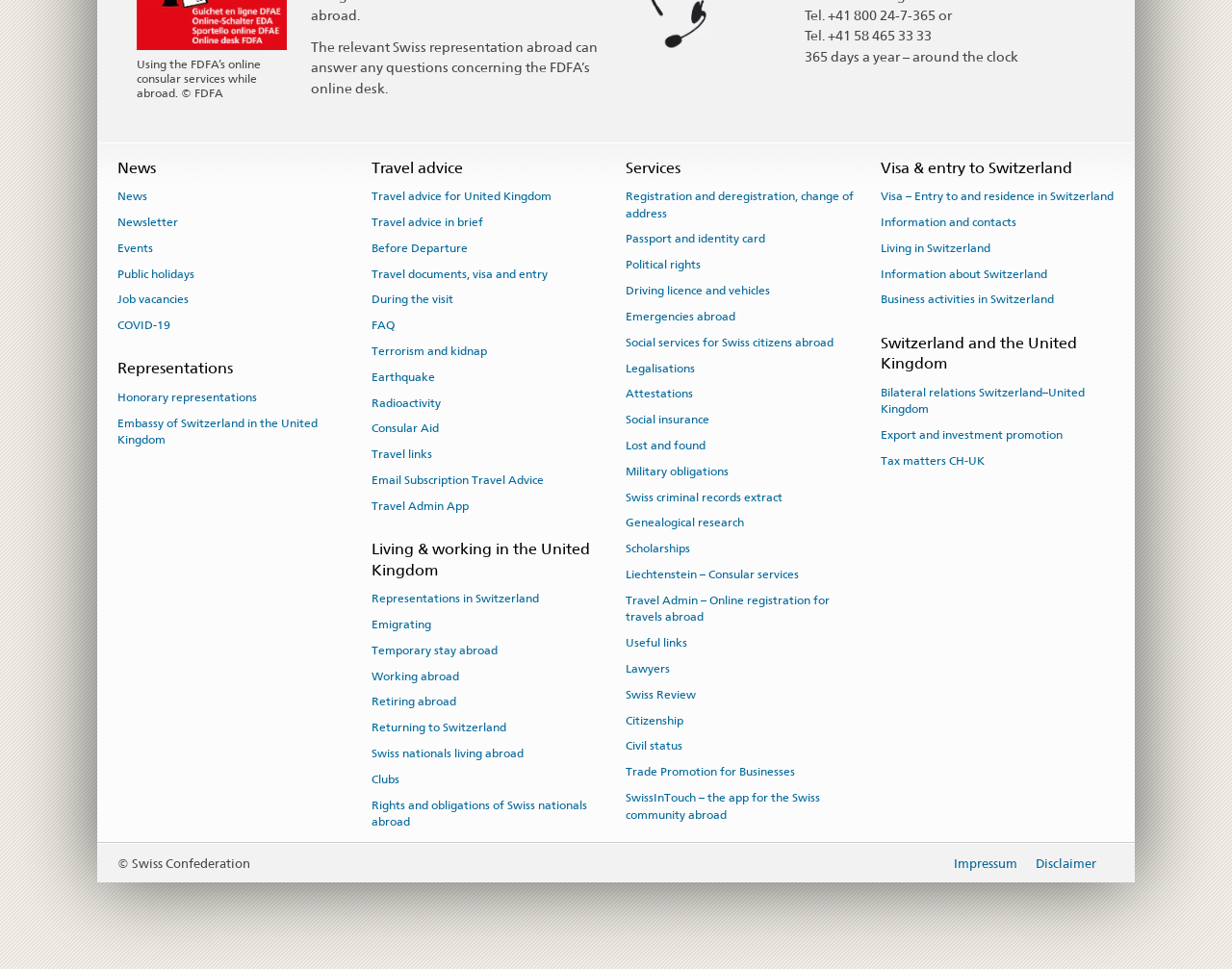Find the bounding box coordinates for the UI element that matches this description: "During the visit".

[0.302, 0.296, 0.368, 0.322]